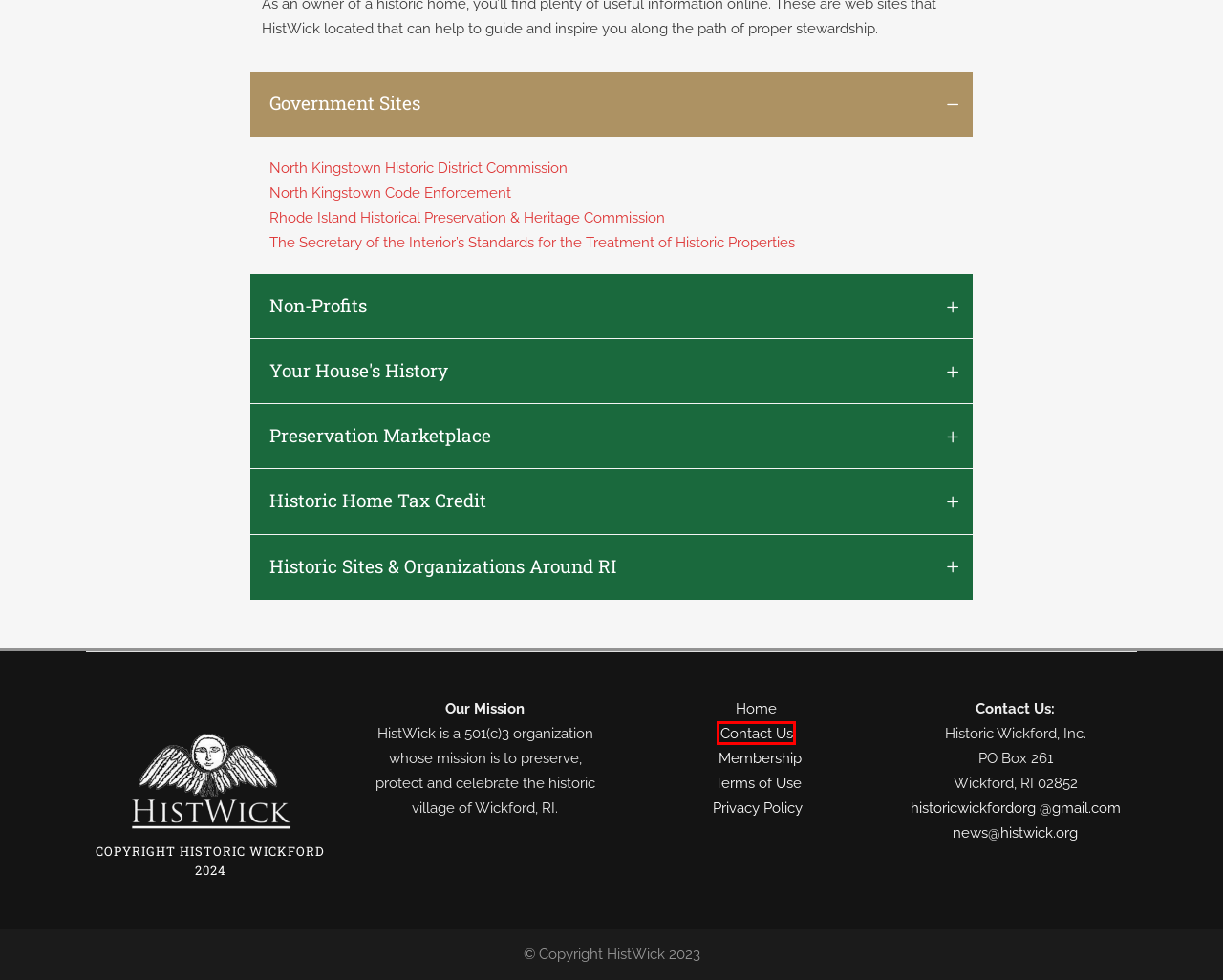You have been given a screenshot of a webpage, where a red bounding box surrounds a UI element. Identify the best matching webpage description for the page that loads after the element in the bounding box is clicked. Options include:
A. Historic Wickford | Terms of Use
B. Code Enforcement | North Kingstown, RI
C. Historic Wickford | Privacy Policy
D. Historic Wickford | My Ticket
E. Historic Wickford | Contact Us
F. Historic District Commission | North Kingstown, RI
G. Historic Wickford | Cart
H. Technical Preservation Services (U.S. National Park Service)

E